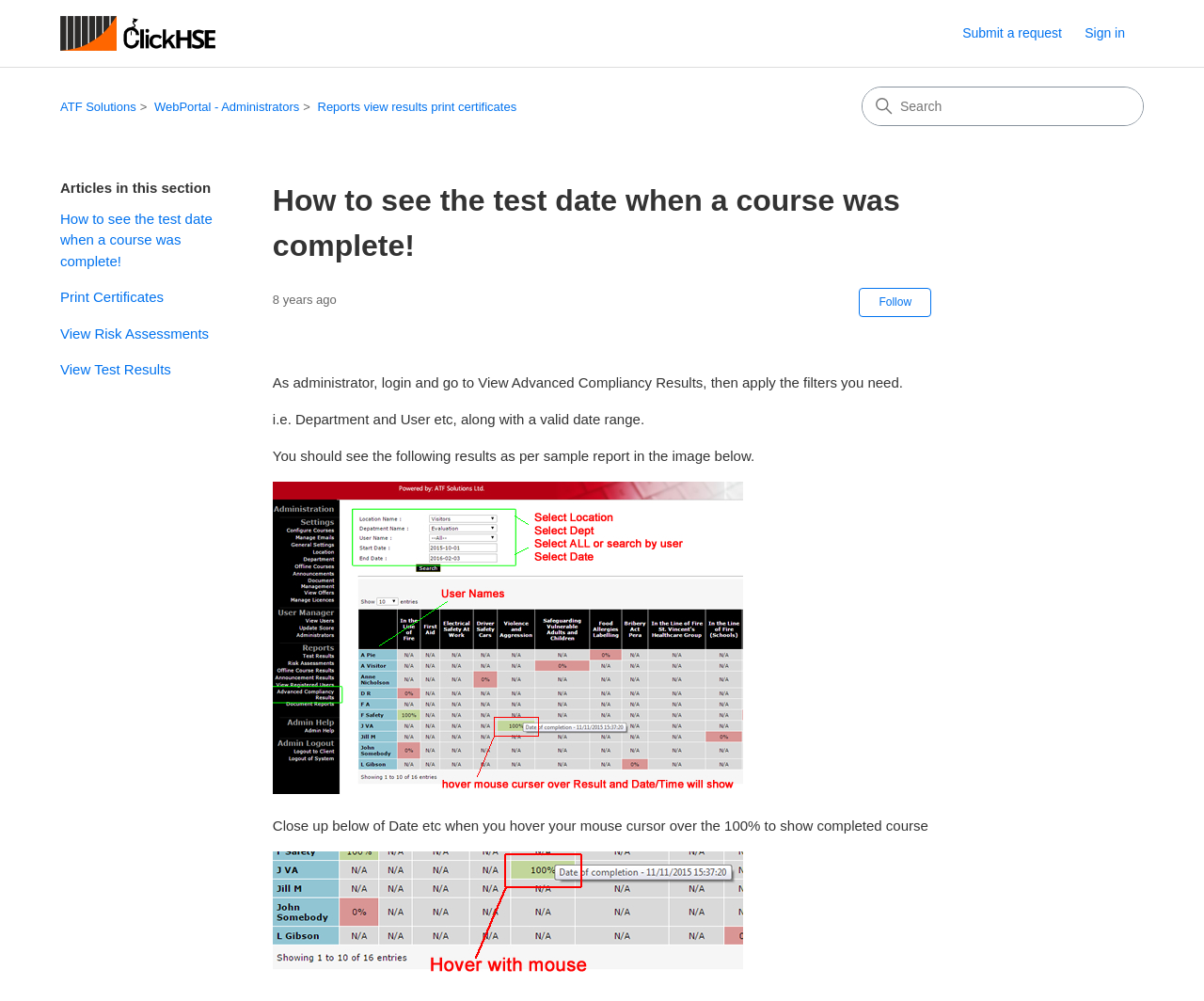Provide the bounding box coordinates of the area you need to click to execute the following instruction: "Go to ATF Solutions".

[0.05, 0.1, 0.113, 0.114]